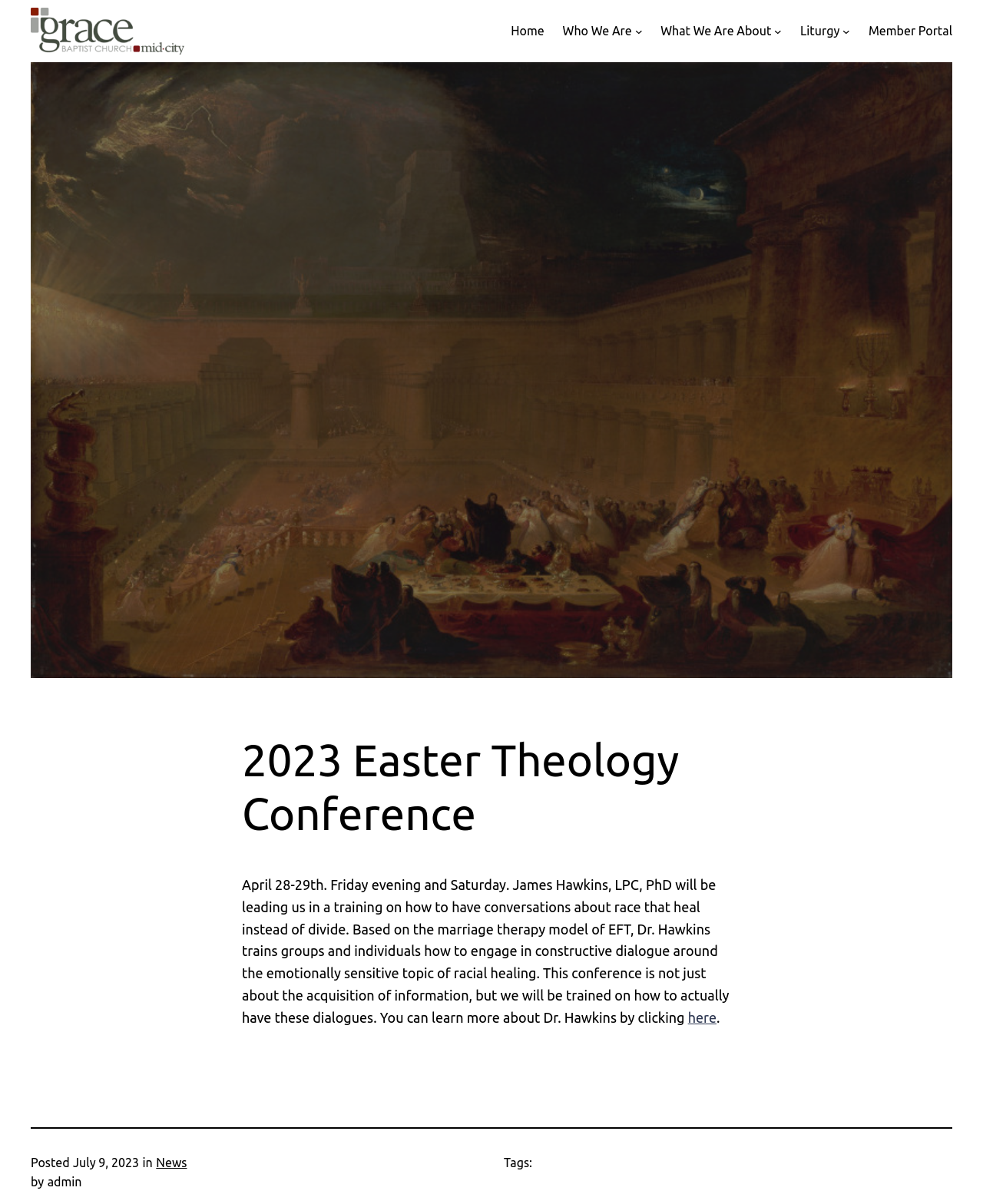Using the given description, provide the bounding box coordinates formatted as (top-left x, top-left y, bottom-right x, bottom-right y), with all values being floating point numbers between 0 and 1. Description: Home

[0.52, 0.018, 0.554, 0.034]